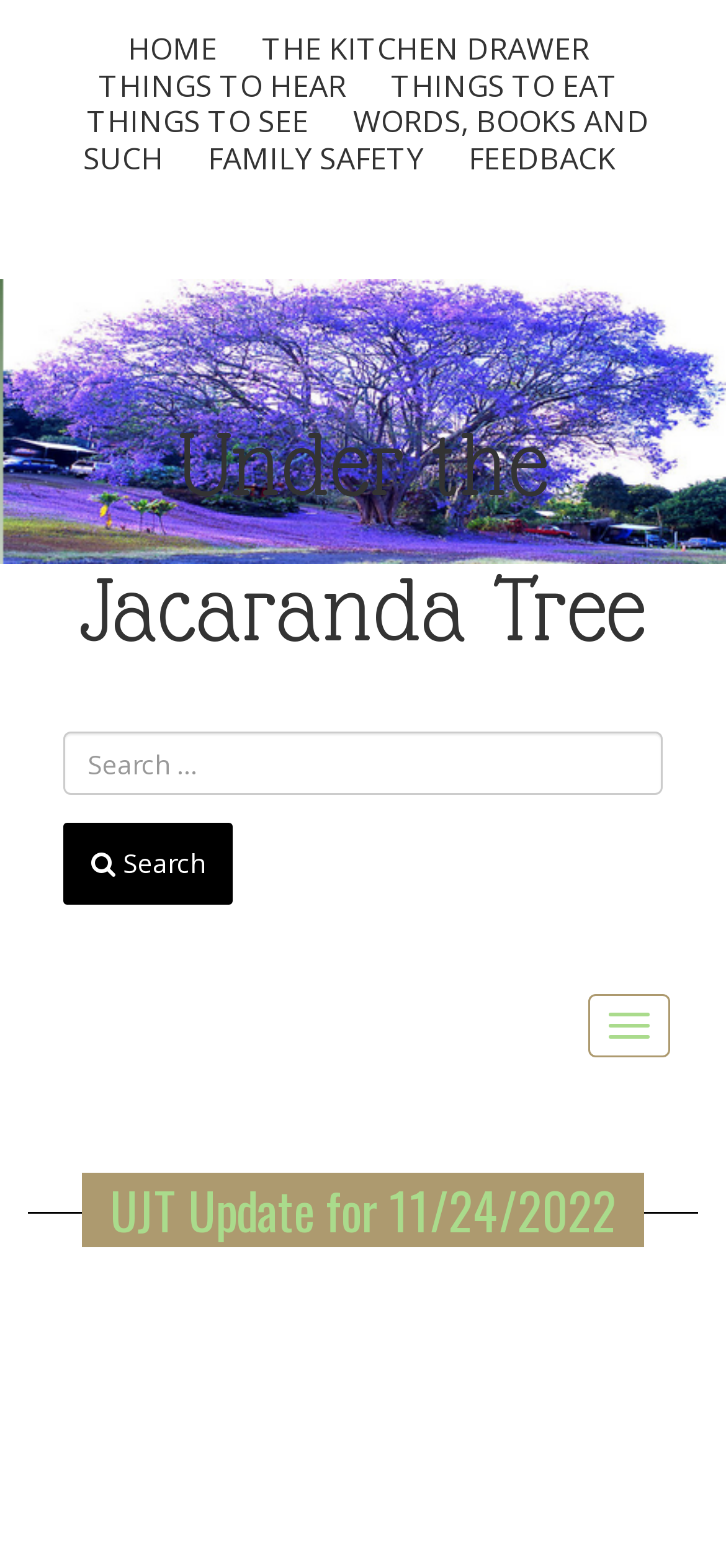Generate a comprehensive caption for the webpage you are viewing.

This webpage is titled "UJT Update for 11/24/2022 | Under the Jacaranda Tree" and has a prominent header section at the top. Below the header, there are seven navigation links arranged horizontally, including "HOME", "THE KITCHEN DRAWER", "THINGS TO HEAR", "THINGS TO EAT", "THINGS TO SEE", "WORDS, BOOKS AND SUCH", and "FAMILY SAFETY". These links are positioned in the top-left to top-right area of the page.

Further down, there is a search bar with a text box and a search button. The search bar is located in the top-right area of the page. Next to the search bar, there is a "Toggle navigation" button.

In the main content area, there is a heading that reads "UJT Update for 11/24/2022" with a link to the same title. Below this heading, there is a complementary section that takes up most of the page's width. The content of this section is not specified, but it appears to be the main article or update for the day.

Additionally, there is a link to "Under the Jacaranda Tree" at the top-center of the page, and a "FEEDBACK" link positioned below the navigation links.